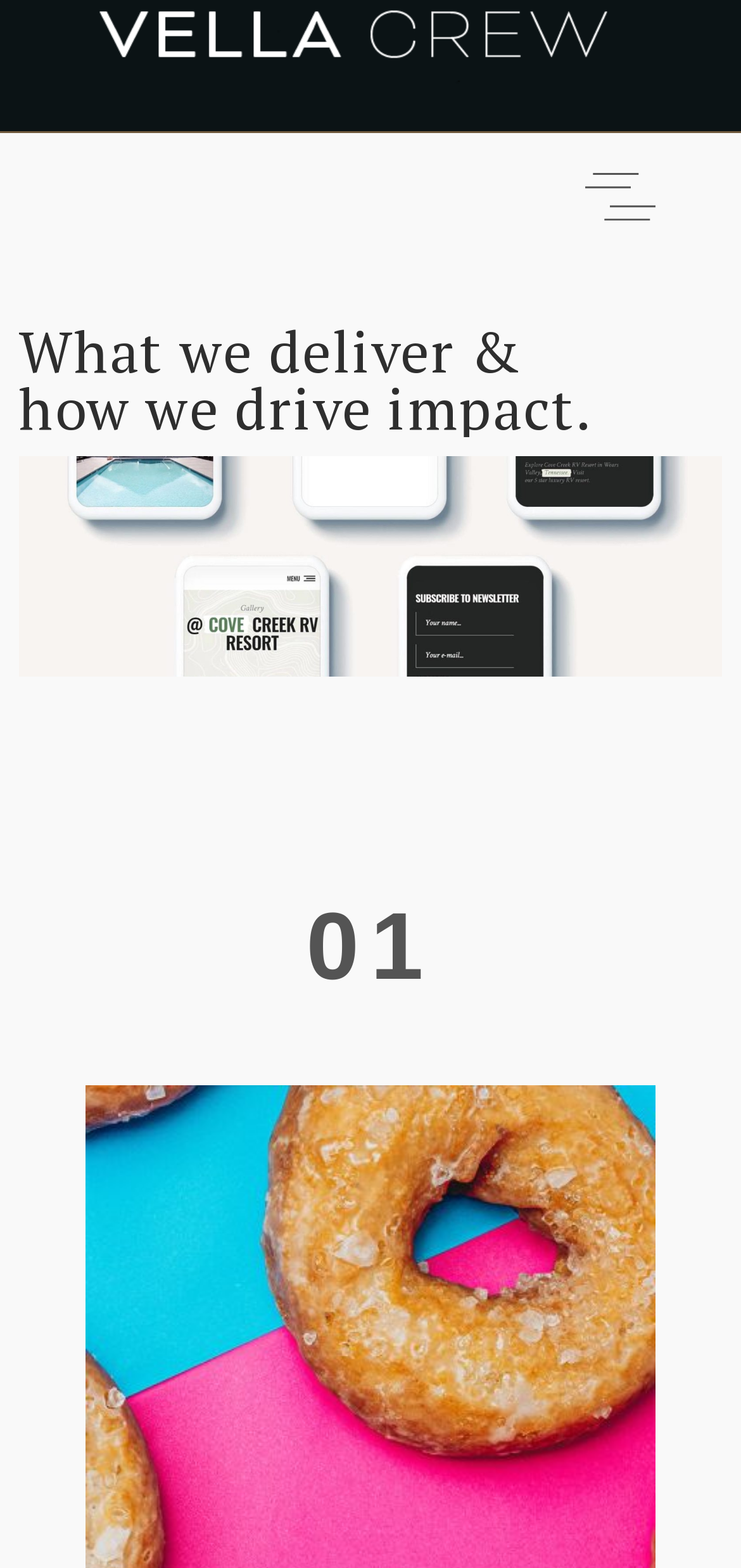Please give a concise answer to this question using a single word or phrase: 
What is the number in the second heading?

01